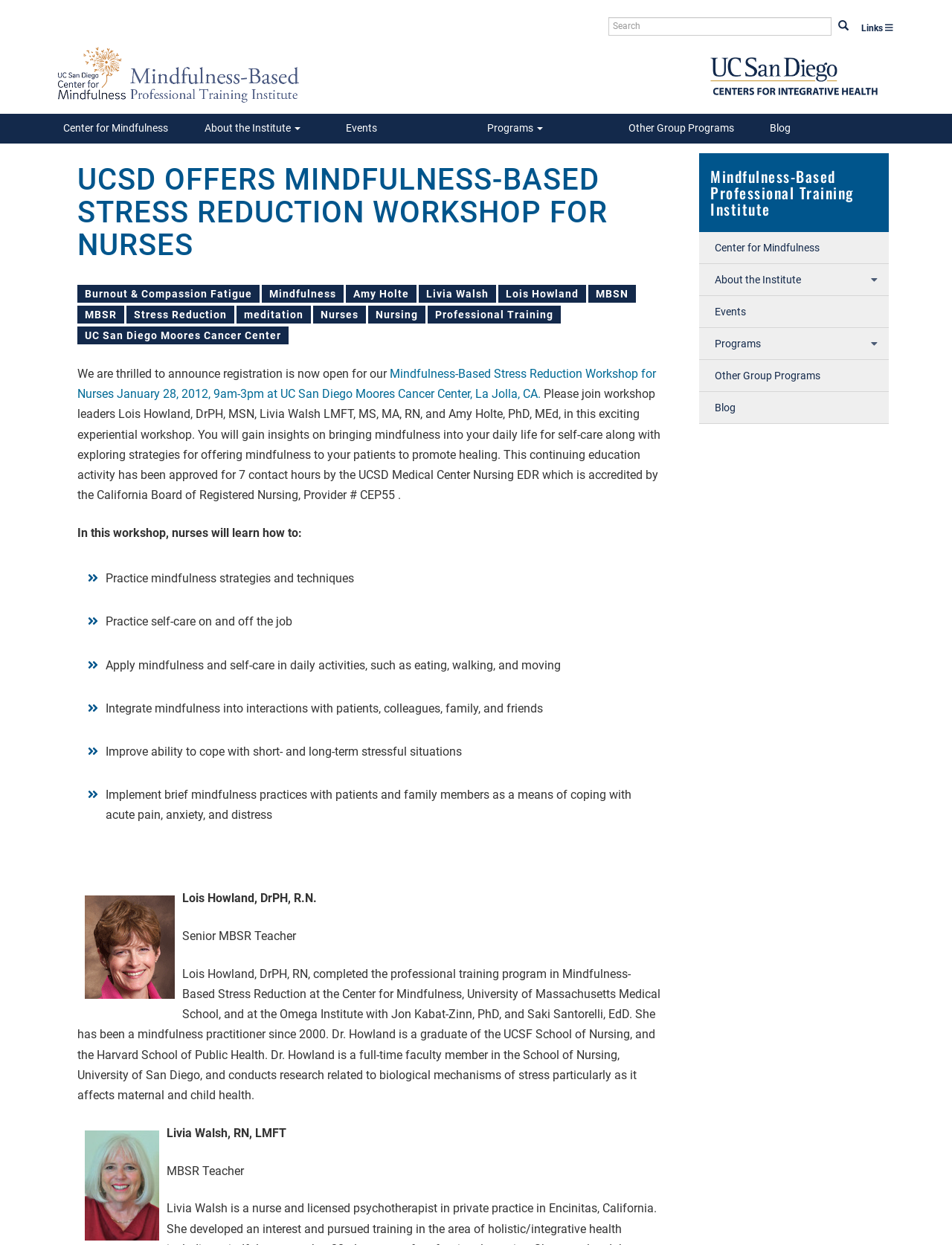Please provide a comprehensive answer to the question below using the information from the image: How many workshop leaders are mentioned on the webpage?

I found the answer by looking at the text content of the webpage, specifically the section that describes the workshop leaders, where it mentions Lois Howland, Livia Walsh, and Amy Holte as the three workshop leaders.